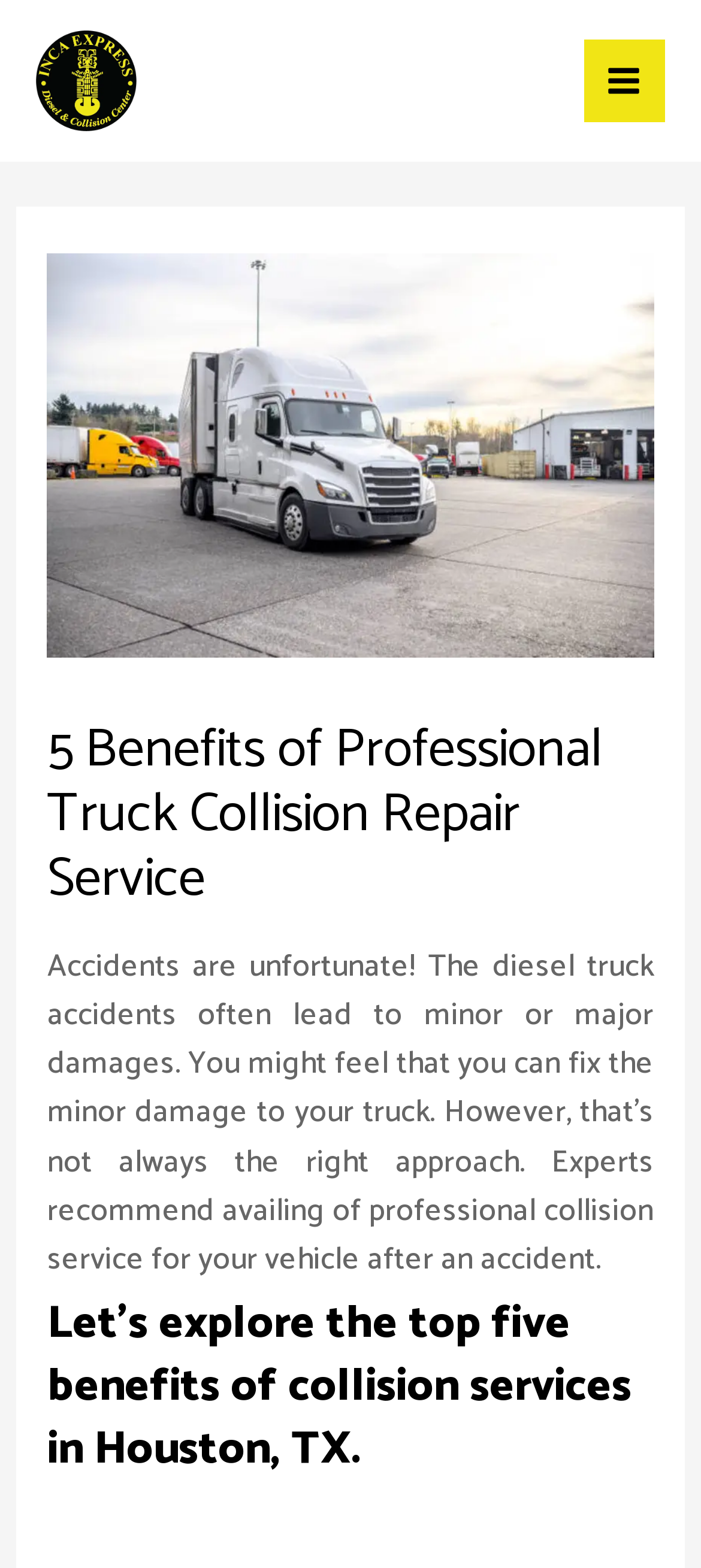Please provide the main heading of the webpage content.

5 Benefits of Professional Truck Collision Repair Service